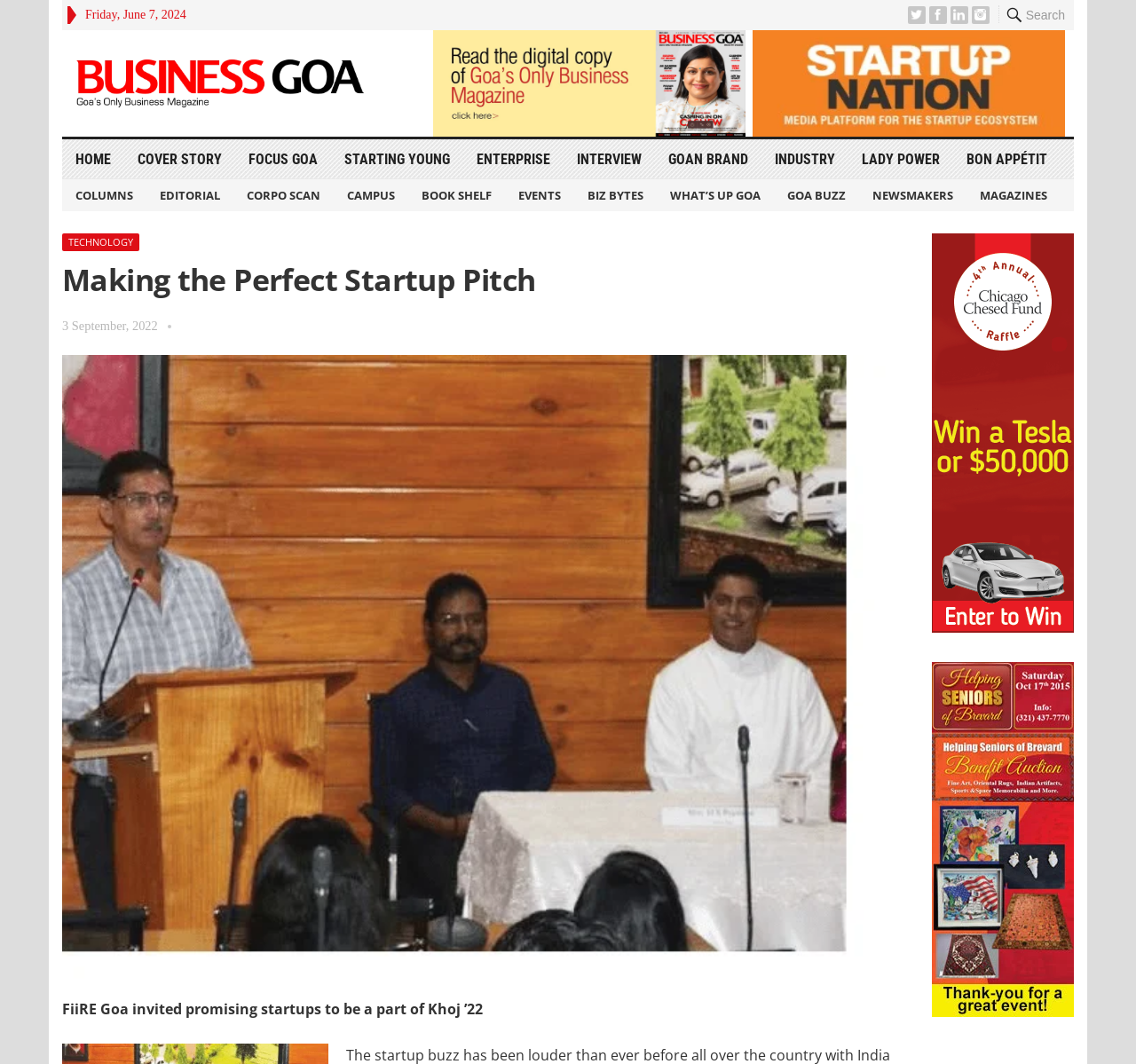Please identify the bounding box coordinates of the element's region that should be clicked to execute the following instruction: "Go to HOME page". The bounding box coordinates must be four float numbers between 0 and 1, i.e., [left, top, right, bottom].

[0.055, 0.131, 0.109, 0.168]